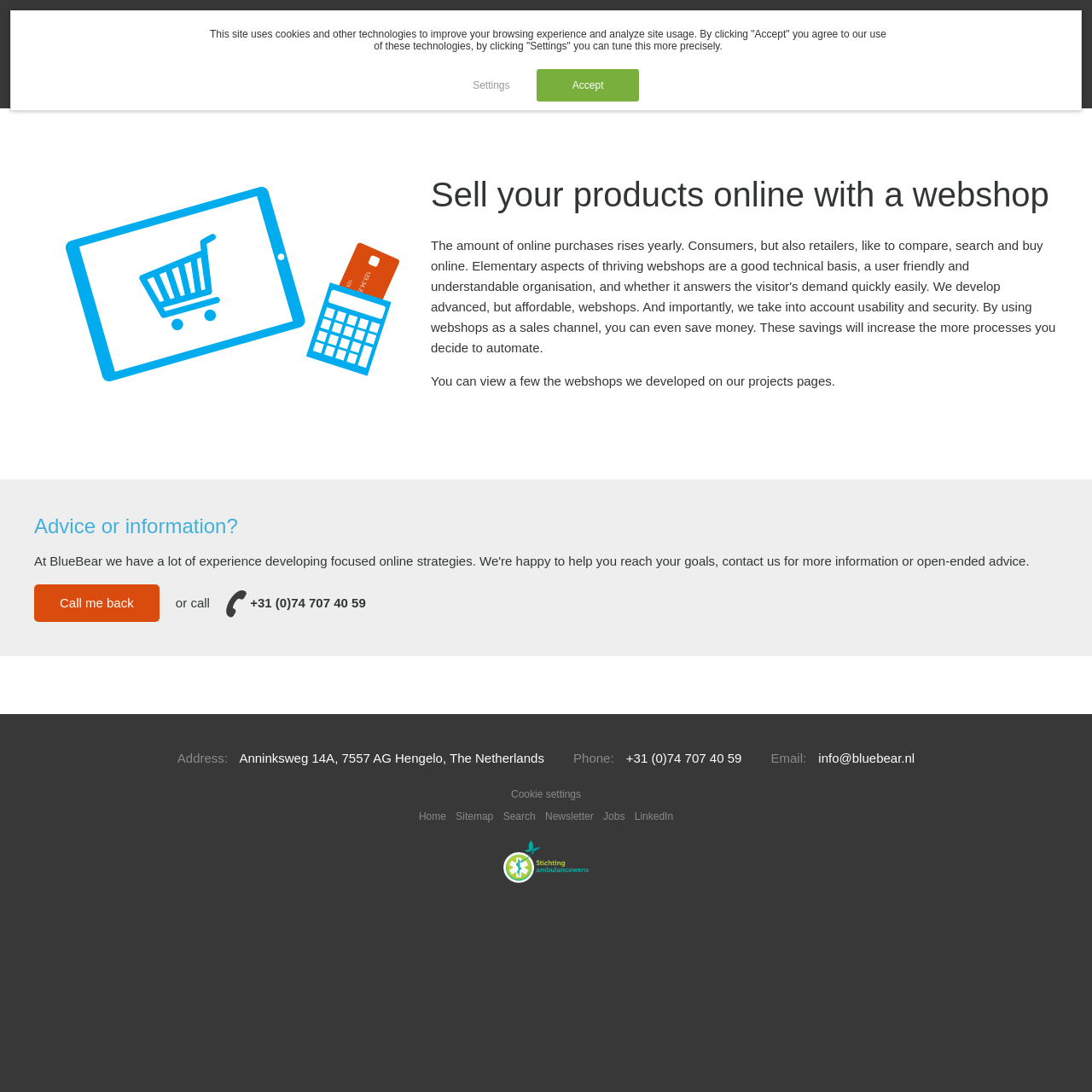Find the bounding box coordinates of the element's region that should be clicked in order to follow the given instruction: "Click the logo of BlueBear". The coordinates should consist of four float numbers between 0 and 1, i.e., [left, top, right, bottom].

[0.031, 0.034, 0.162, 0.084]